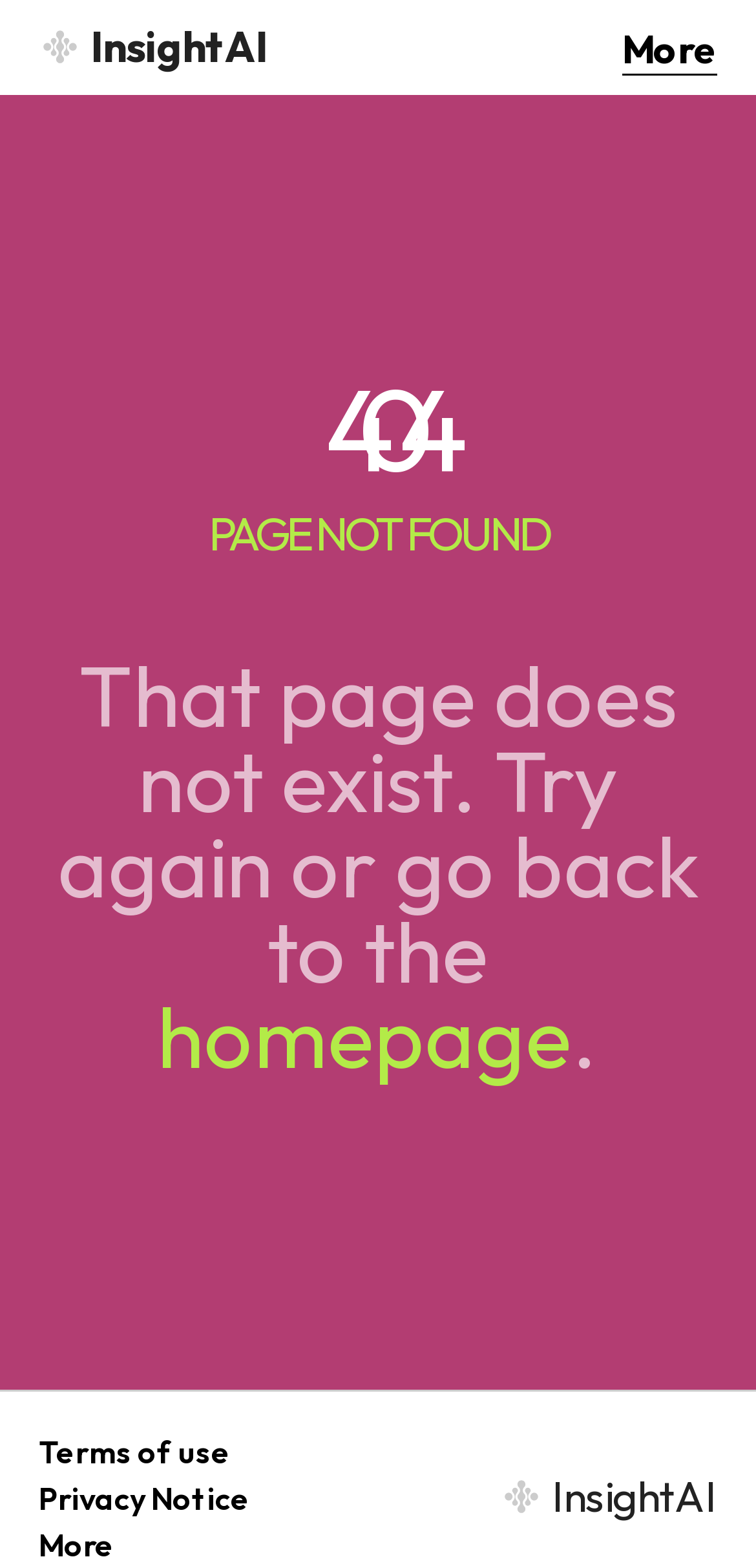Refer to the image and provide an in-depth answer to the question:
How many social media links are there?

The social media links are located at the bottom of the page, and they are represented by icons, totaling 3 links.